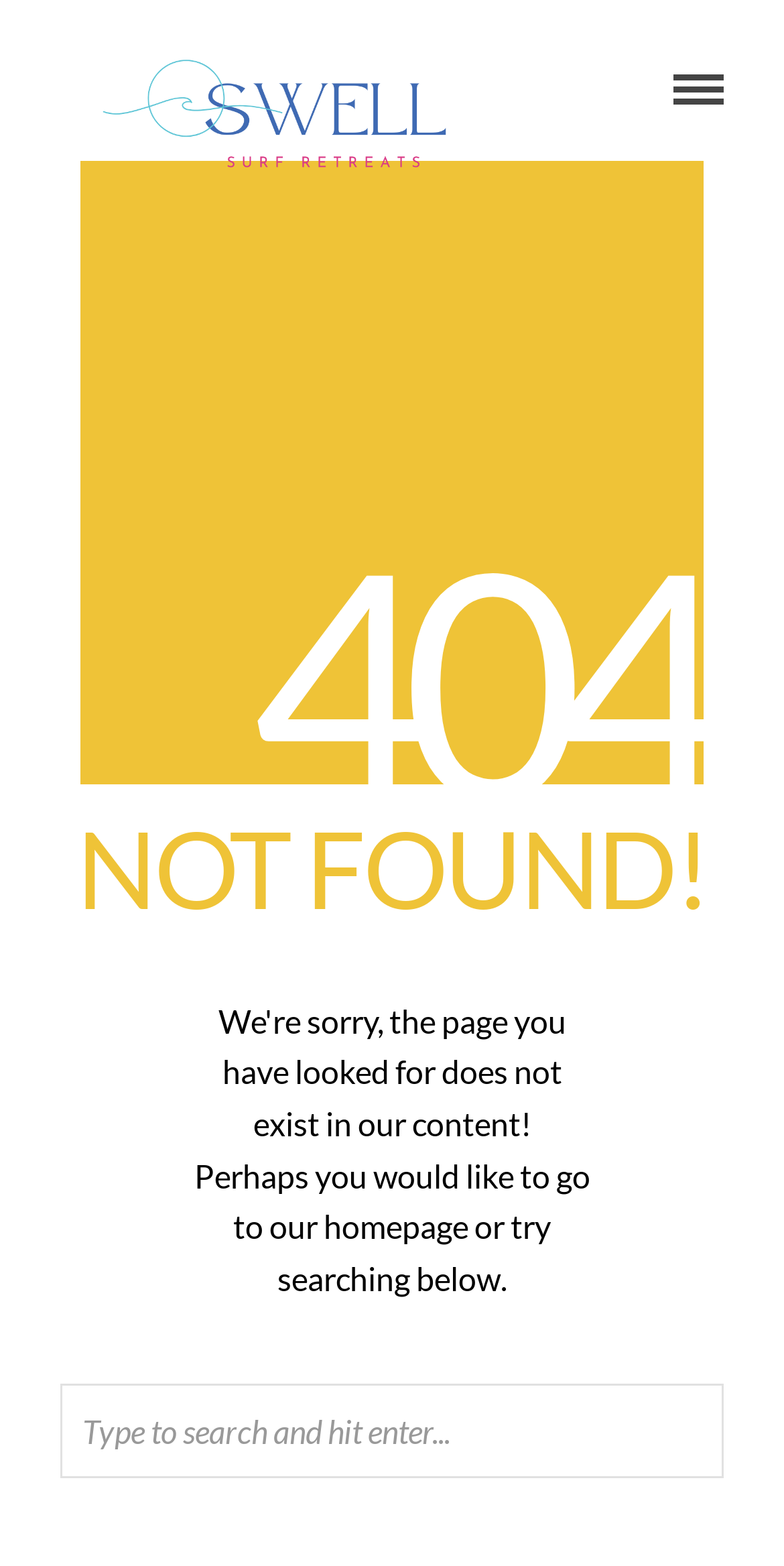What is the error code displayed on the page?
Please provide a comprehensive answer based on the visual information in the image.

The error code is displayed prominently on the page, indicating that the requested page was not found. The StaticText element with the text '404' has a bounding box coordinate of [0.321, 0.313, 0.897, 0.554], which suggests it is a prominent element on the page.